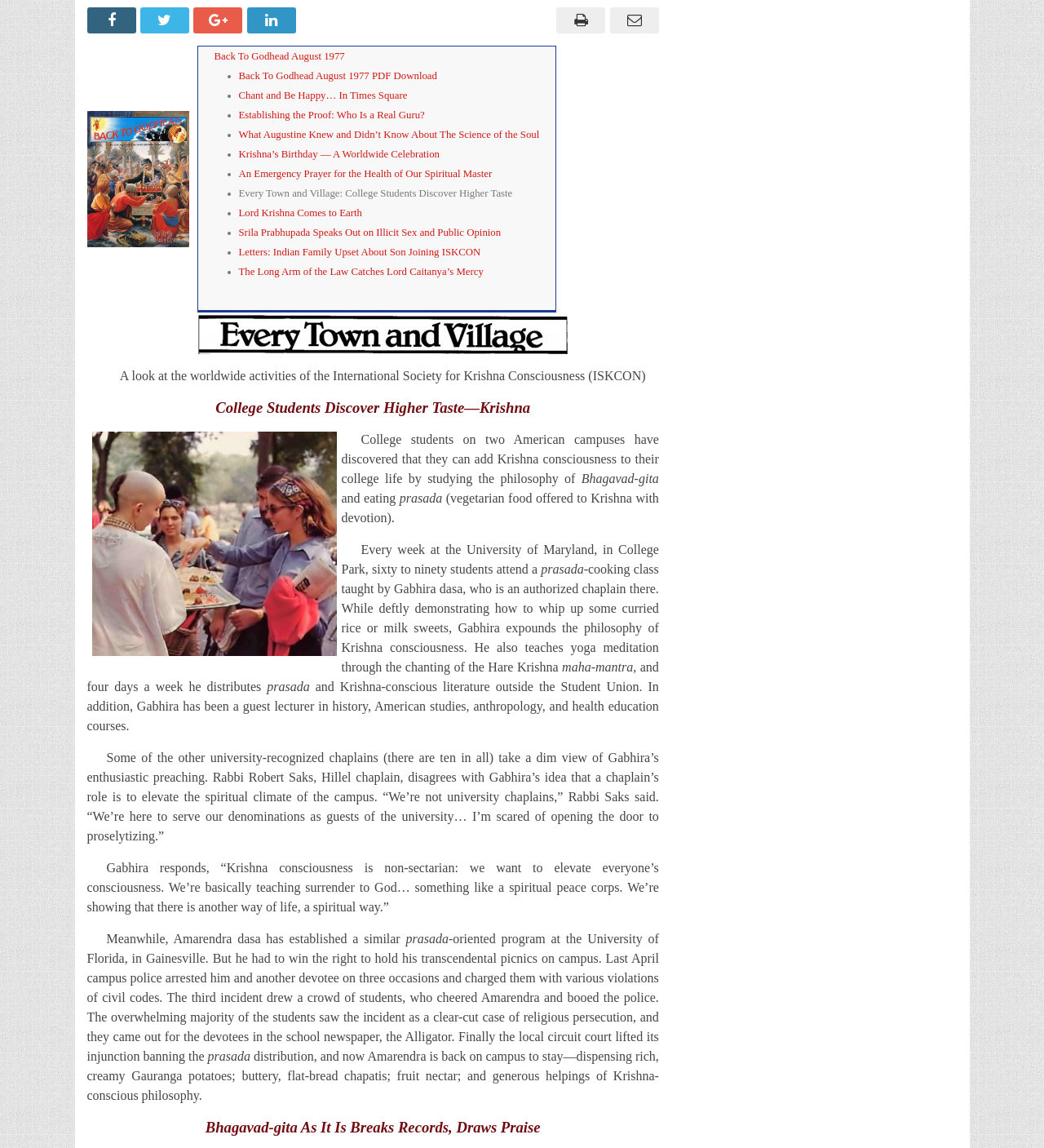Using the provided element description: "Follow on Facebook", determine the bounding box coordinates of the corresponding UI element in the screenshot.

[0.134, 0.006, 0.185, 0.029]